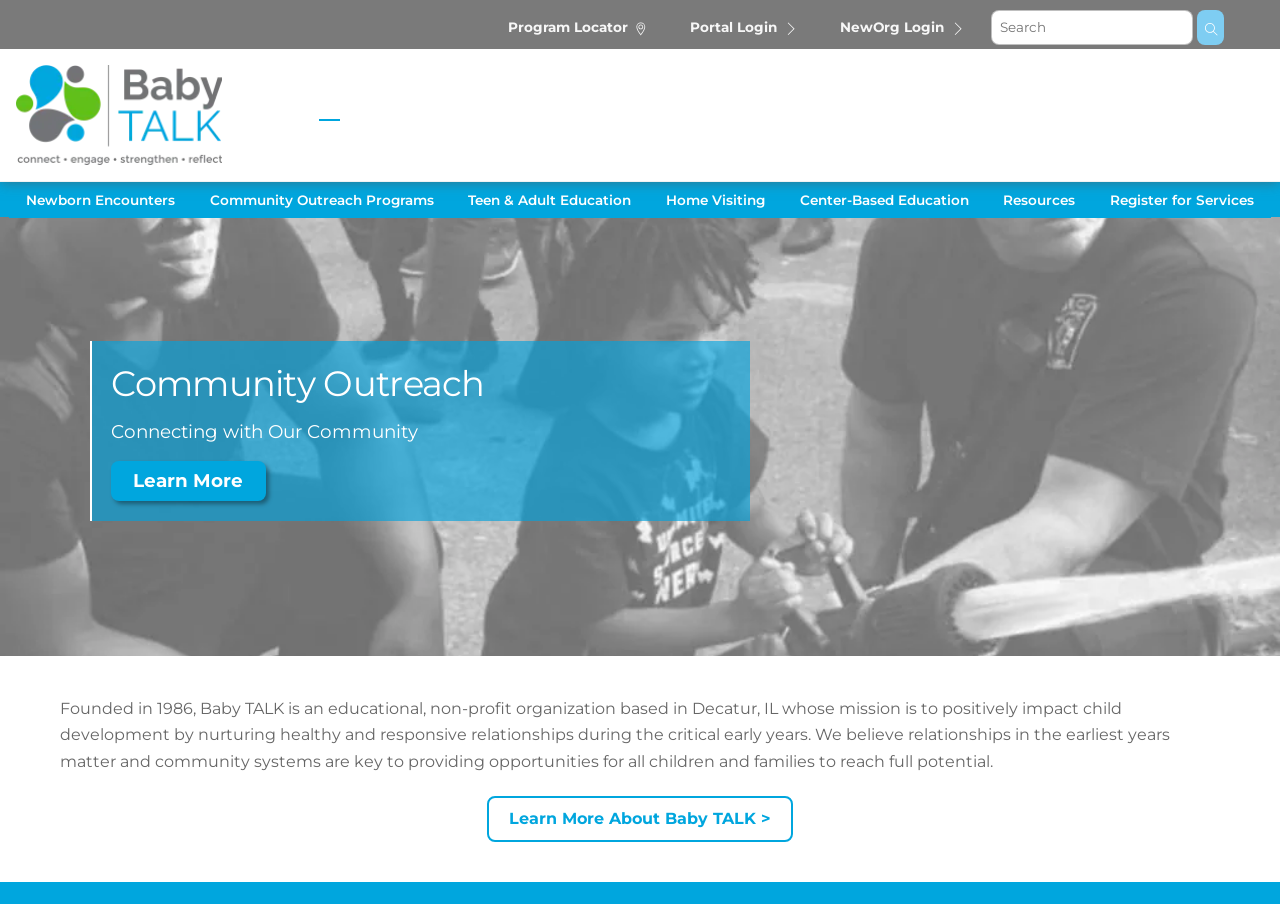Determine the coordinates of the bounding box that should be clicked to complete the instruction: "Login to Portal". The coordinates should be represented by four float numbers between 0 and 1: [left, top, right, bottom].

[0.526, 0.011, 0.636, 0.05]